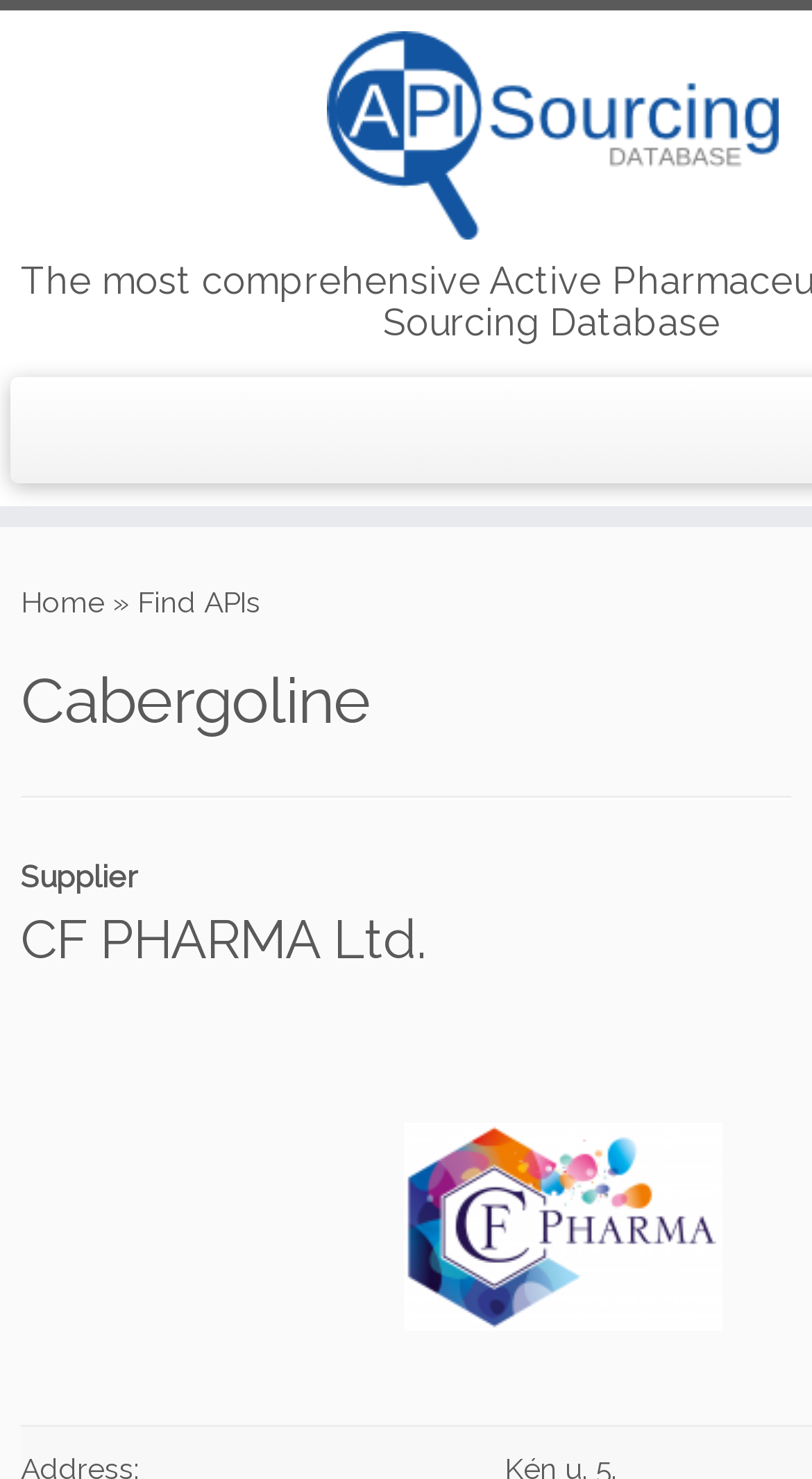Please answer the following question using a single word or phrase: What is the orientation of the separator?

horizontal